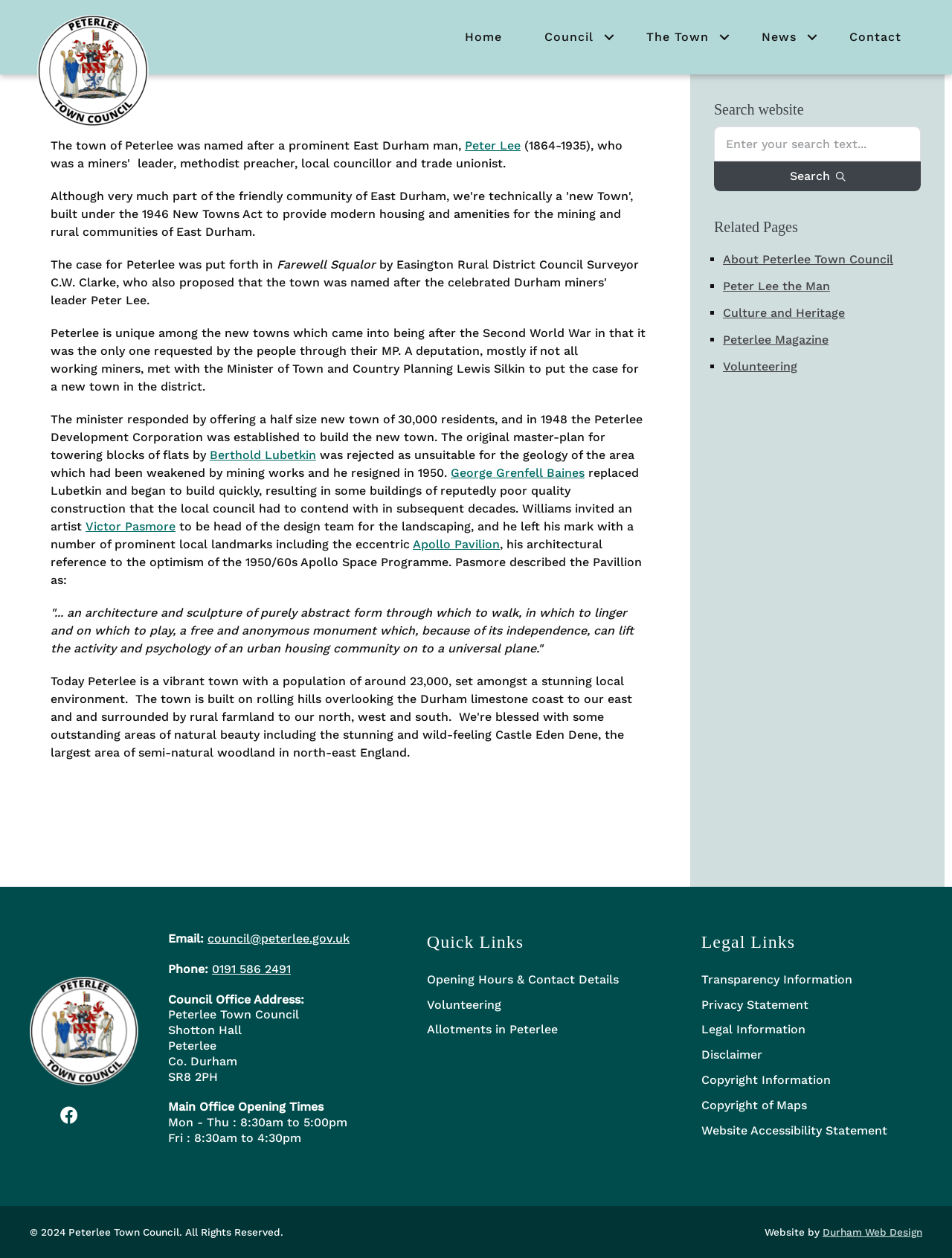Find the bounding box coordinates of the element I should click to carry out the following instruction: "View the Quick Links menu".

[0.448, 0.769, 0.705, 0.829]